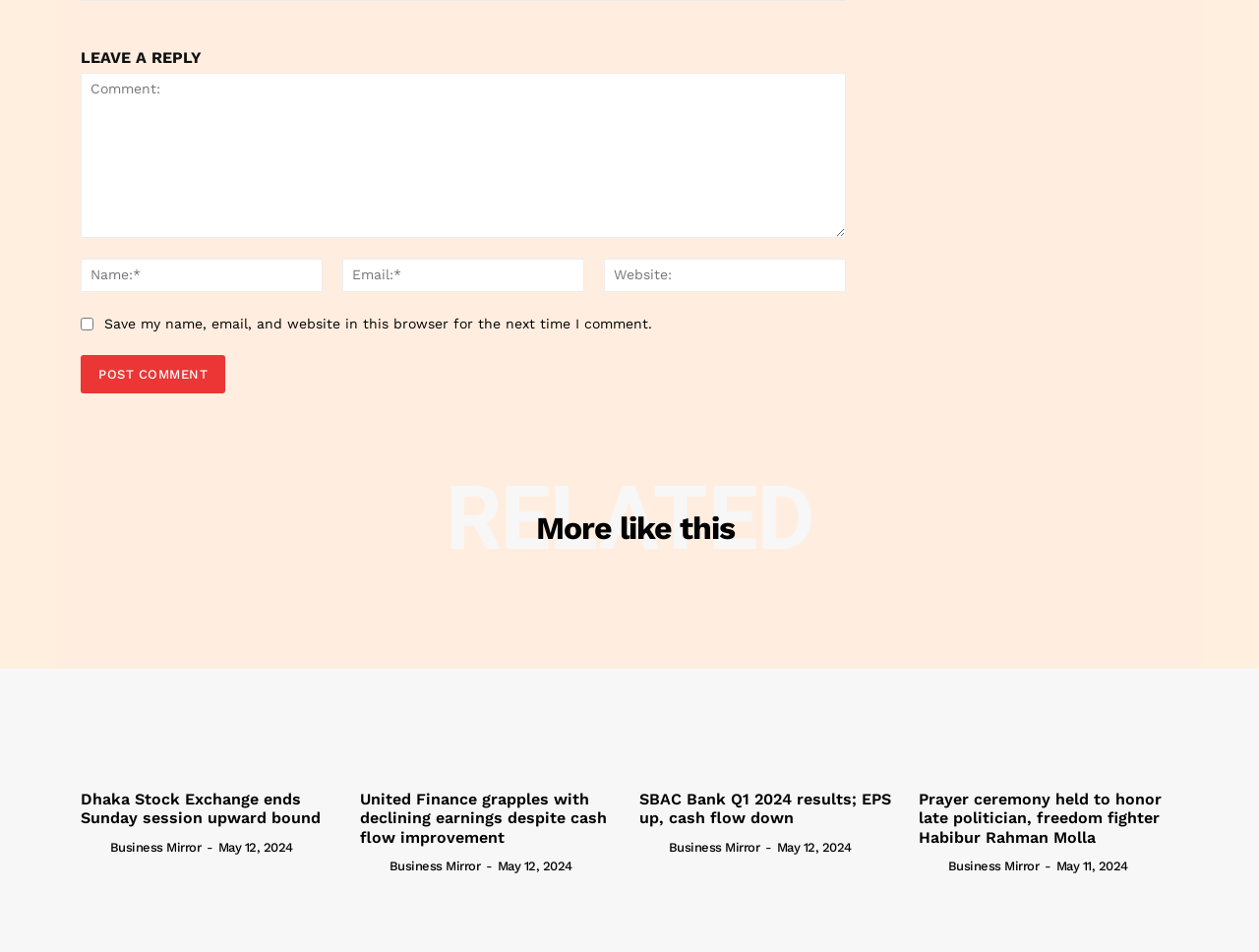What type of content is displayed below the 'More like this RELATED' heading?
Answer the question with a detailed explanation, including all necessary information.

The content below the 'More like this RELATED' heading consists of links to news articles, each with a heading and a brief description. The articles appear to be related to business and finance, with titles such as 'Dhaka Stock Exchange ends Sunday session upward bound' and 'United Finance grapples with declining earnings despite cash flow improvement'.